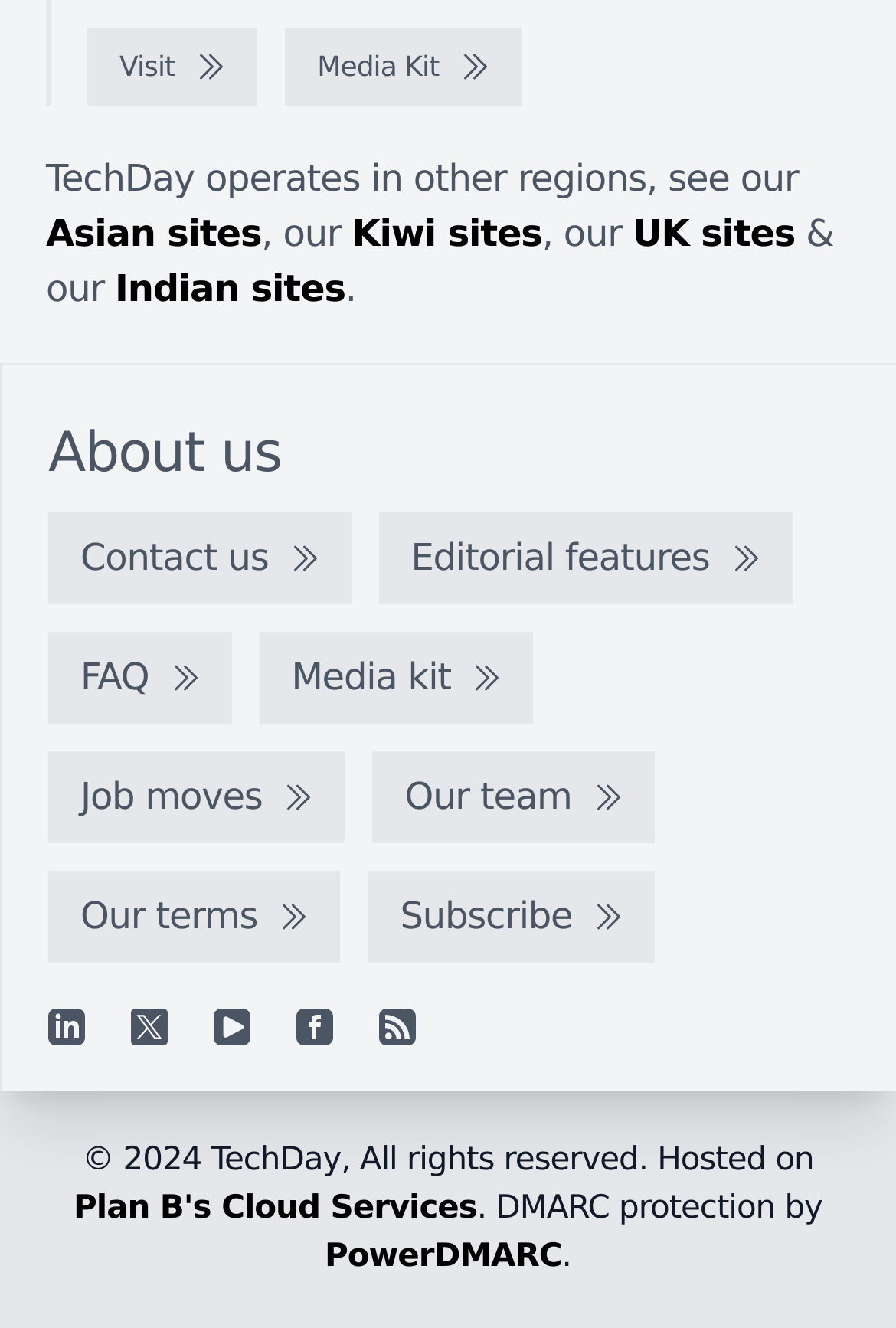Find the bounding box coordinates of the clickable area that will achieve the following instruction: "Contact us".

[0.054, 0.386, 0.392, 0.456]